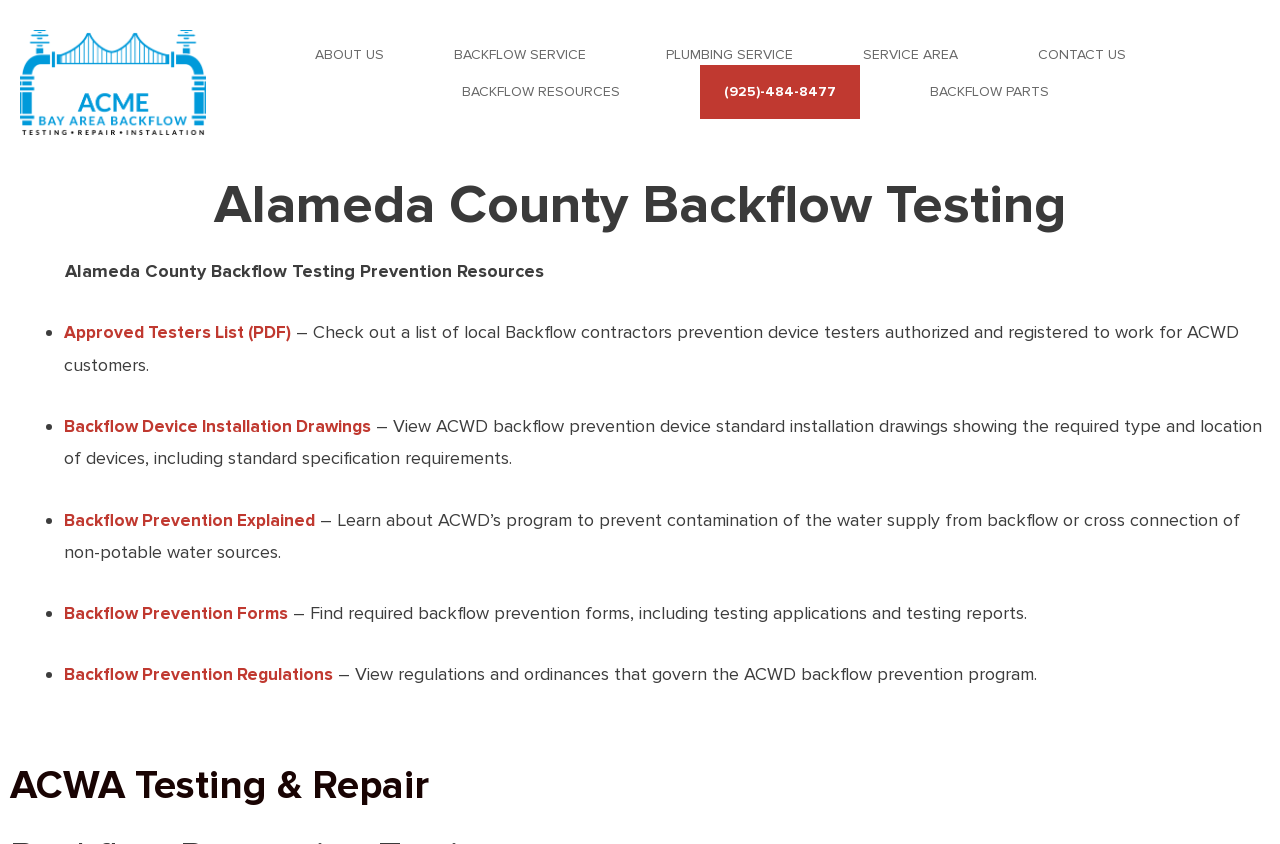Please find and report the bounding box coordinates of the element to click in order to perform the following action: "Download the 'Approved Testers List (PDF)'". The coordinates should be expressed as four float numbers between 0 and 1, in the format [left, top, right, bottom].

[0.05, 0.381, 0.236, 0.407]